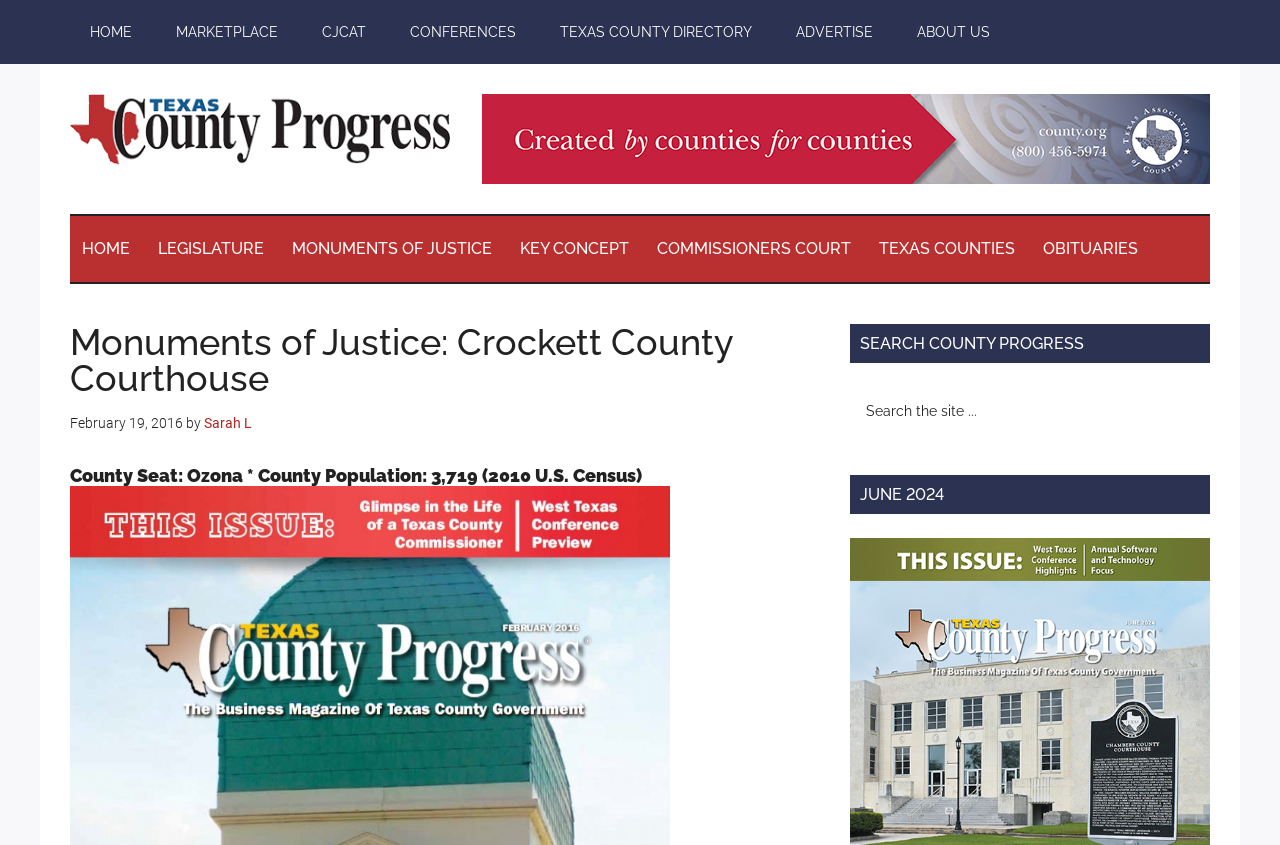Determine the bounding box coordinates for the clickable element required to fulfill the instruction: "Click the 'TEXAS COUNTY DIRECTORY' link". Provide the coordinates as four float numbers between 0 and 1, i.e., [left, top, right, bottom].

[0.422, 0.0, 0.603, 0.076]